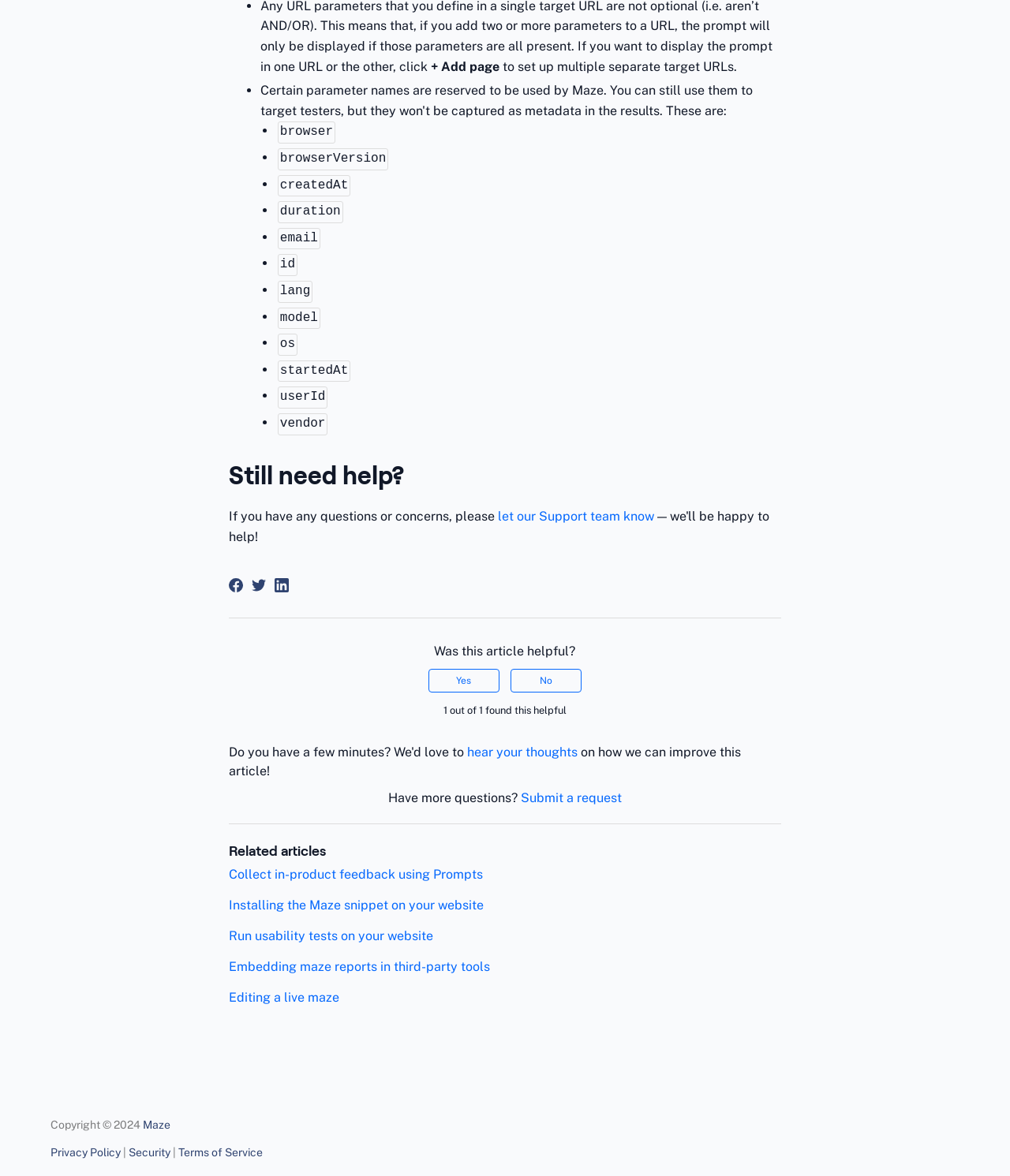What is the purpose of the '+' button?
Refer to the image and provide a one-word or short phrase answer.

Add page